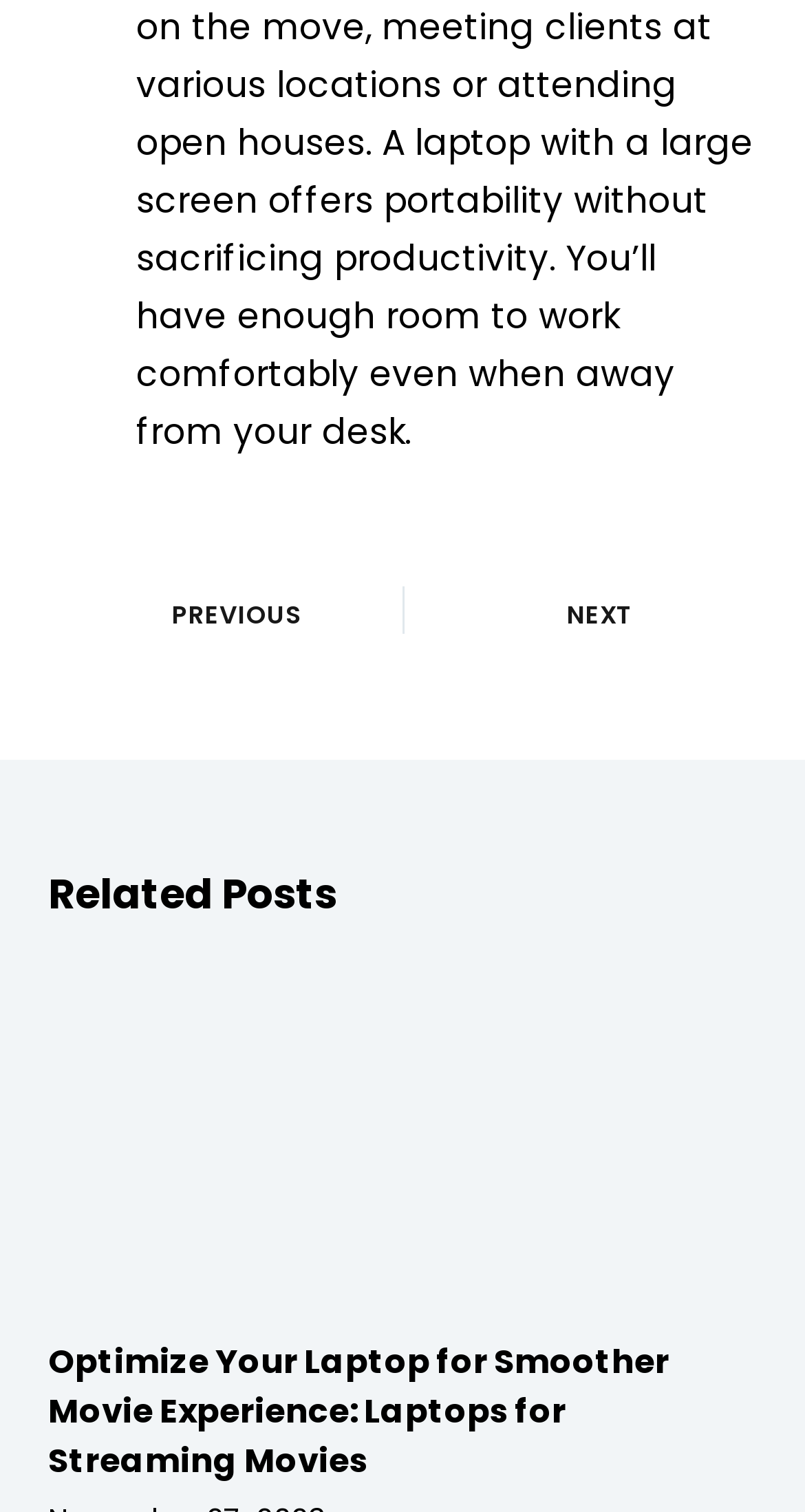Please answer the following question using a single word or phrase: 
How many images are on the webpage?

4